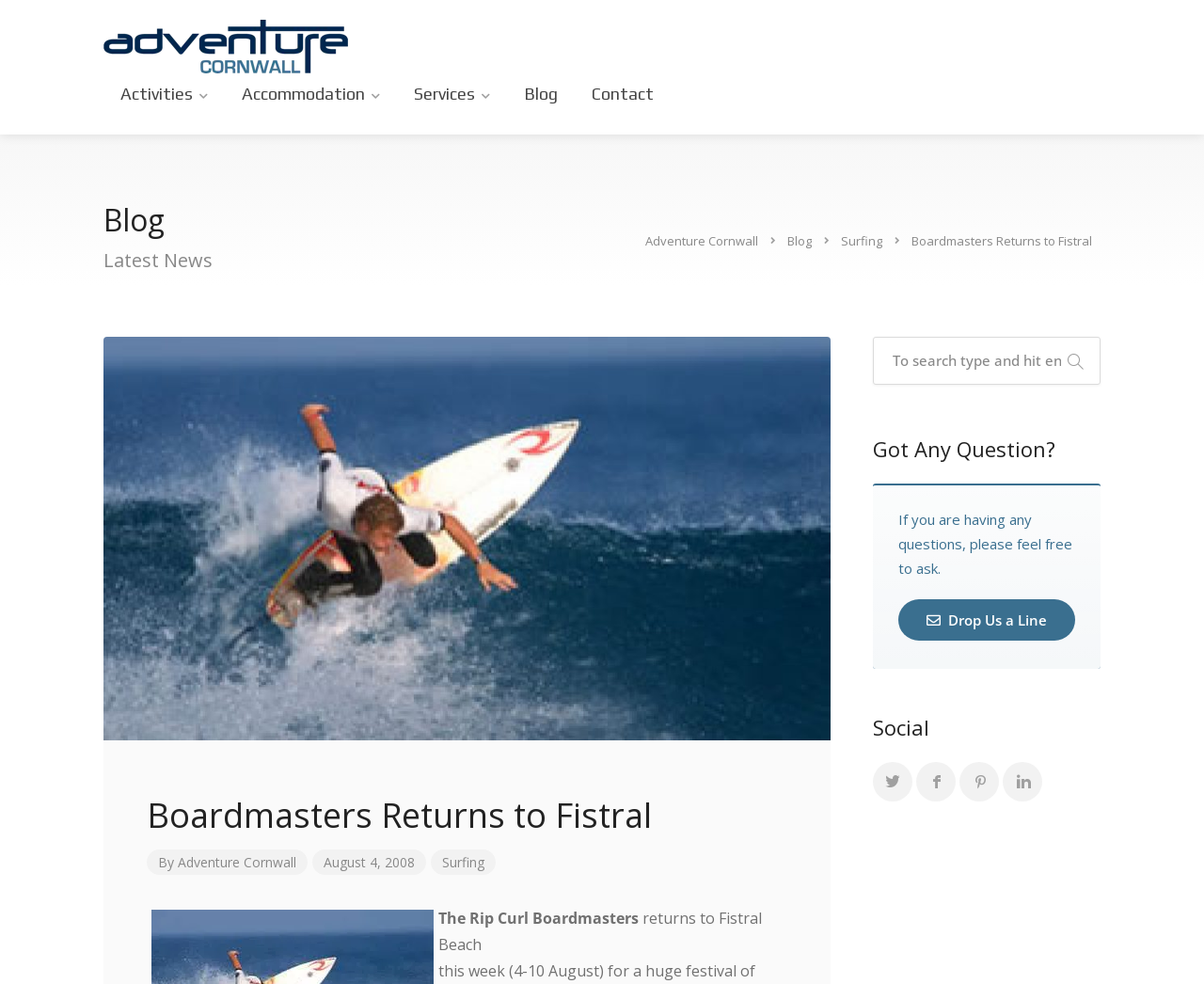Identify the bounding box for the UI element described as: "Boardmasters Returns to Fistral". The coordinates should be four float numbers between 0 and 1, i.e., [left, top, right, bottom].

[0.122, 0.81, 0.654, 0.848]